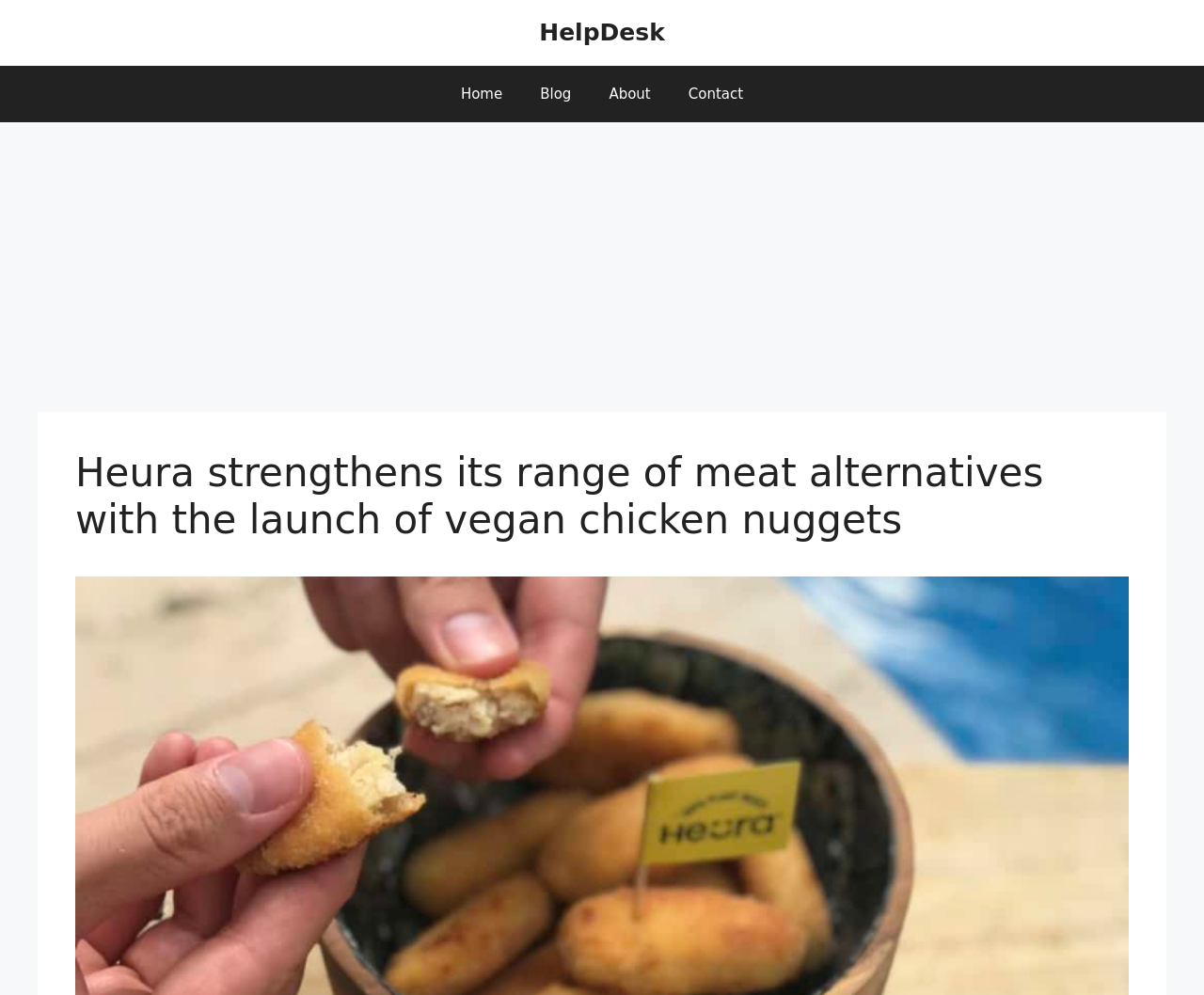Answer this question in one word or a short phrase: How many columns are present in the navigation section?

1